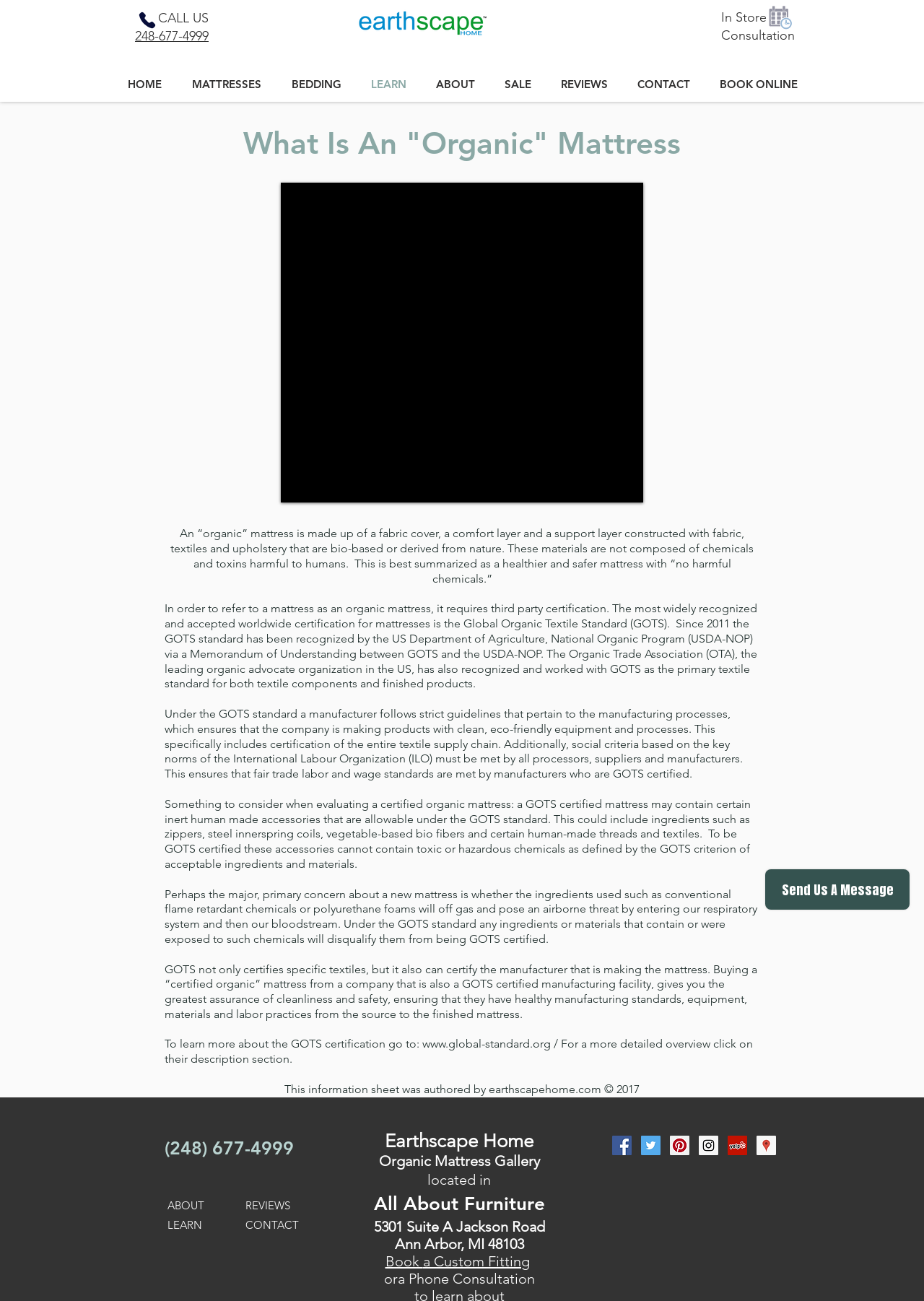What is the location of Earthscape Home?
Examine the image and give a concise answer in one word or a short phrase.

Ann Arbor, MI 48103